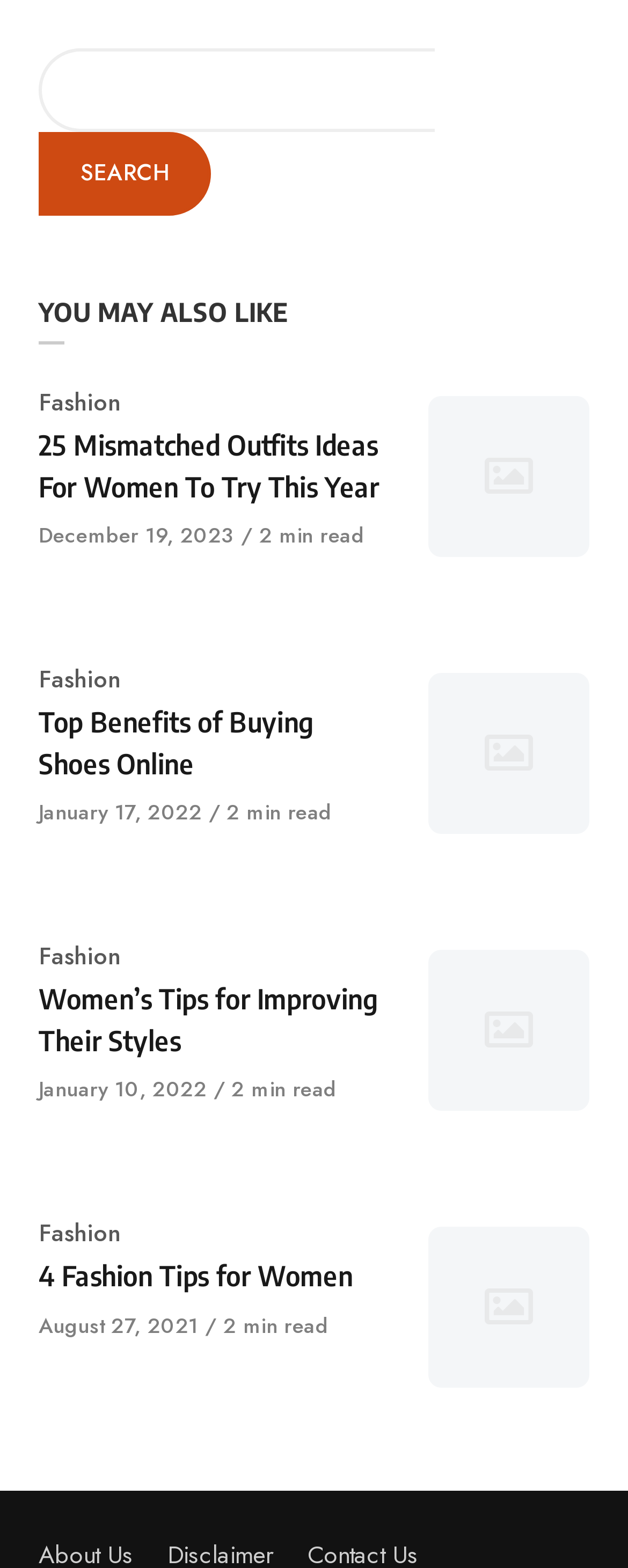Find the bounding box coordinates of the clickable area that will achieve the following instruction: "View article about Top Benefits of Buying Shoes Online".

[0.062, 0.448, 0.938, 0.5]